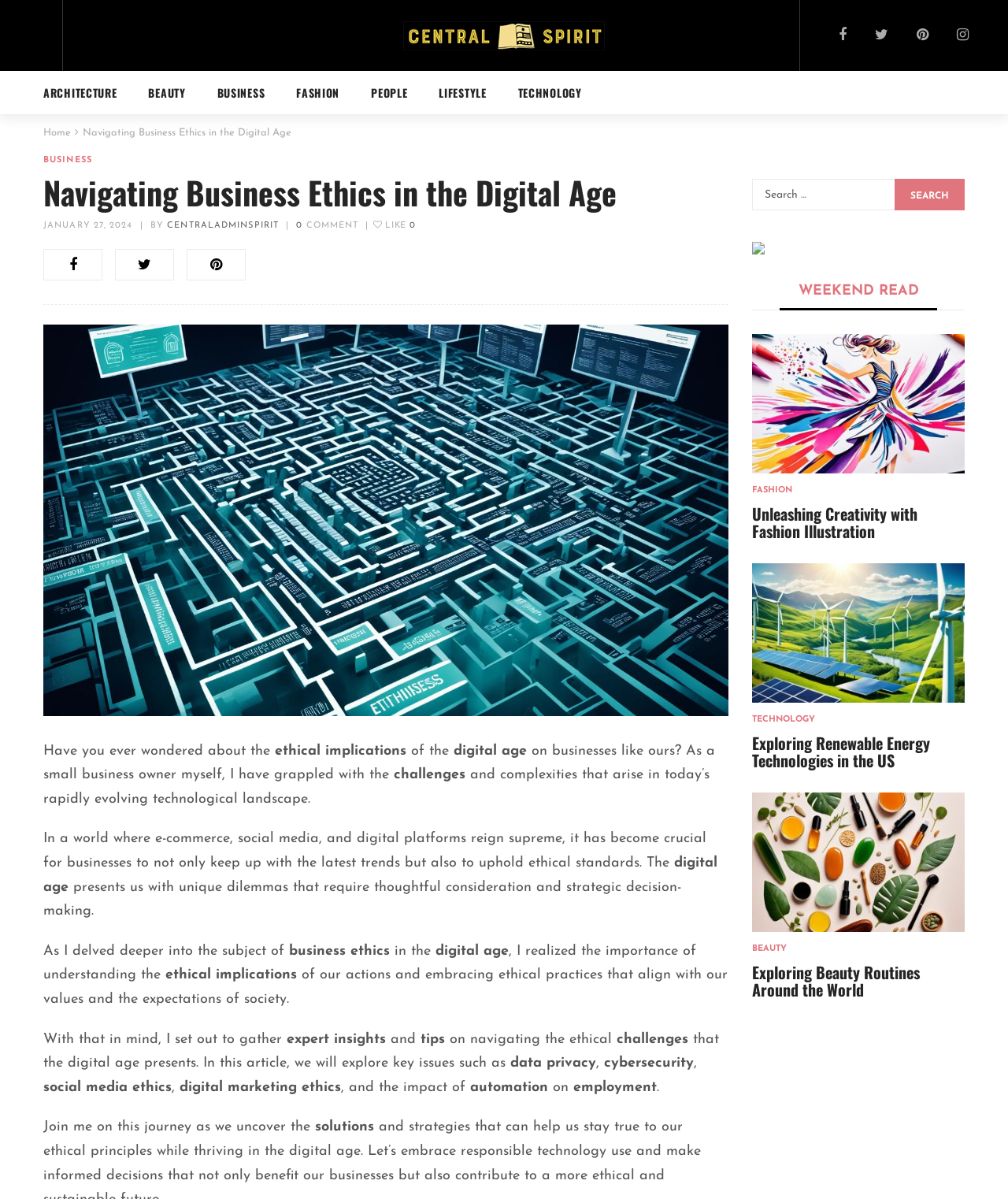Pinpoint the bounding box coordinates of the clickable area needed to execute the instruction: "Click on the 'TECHNOLOGY' link". The coordinates should be specified as four float numbers between 0 and 1, i.e., [left, top, right, bottom].

[0.514, 0.063, 0.577, 0.092]